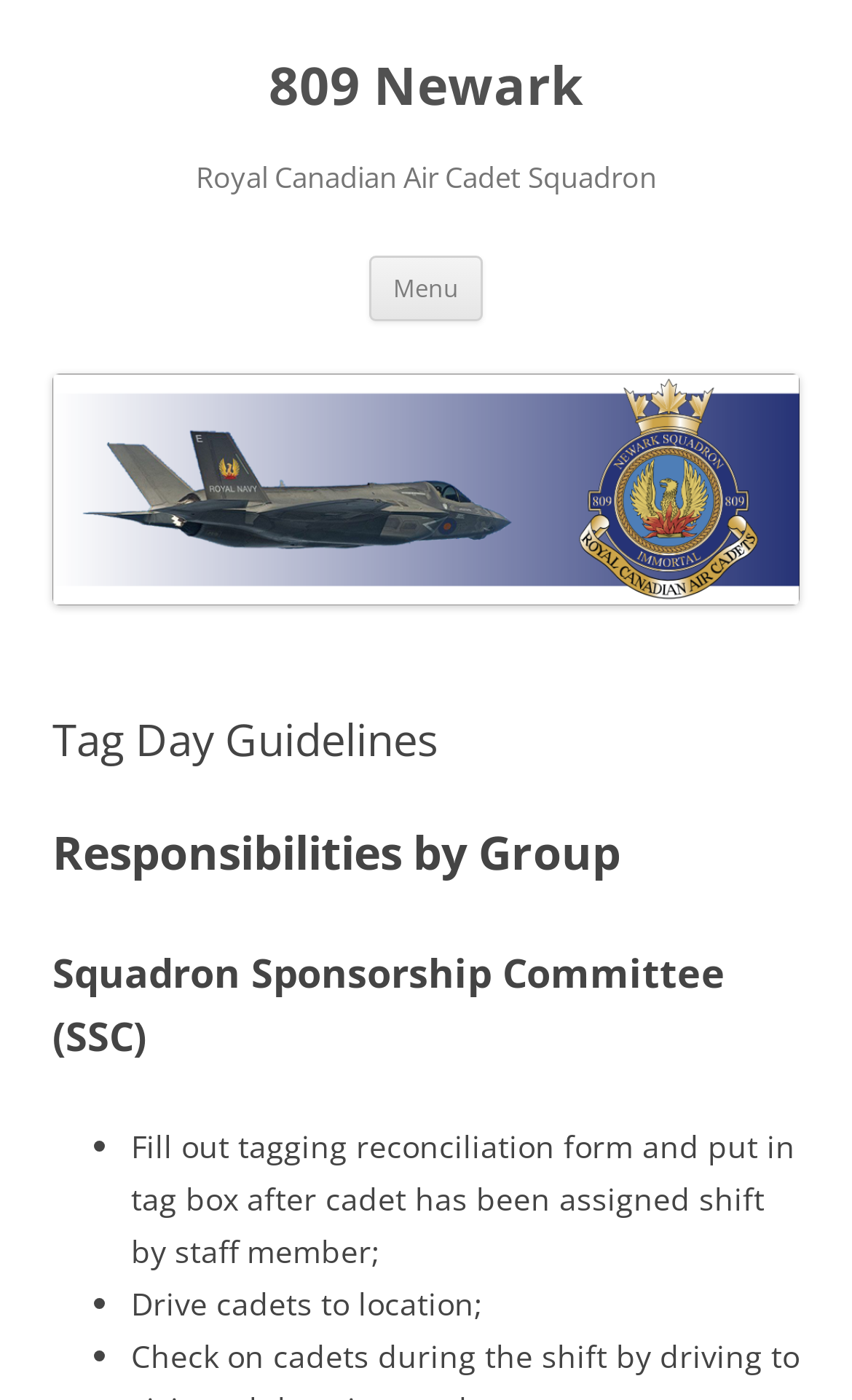Bounding box coordinates are specified in the format (top-left x, top-left y, bottom-right x, bottom-right y). All values are floating point numbers bounded between 0 and 1. Please provide the bounding box coordinate of the region this sentence describes: Menu

[0.433, 0.182, 0.567, 0.229]